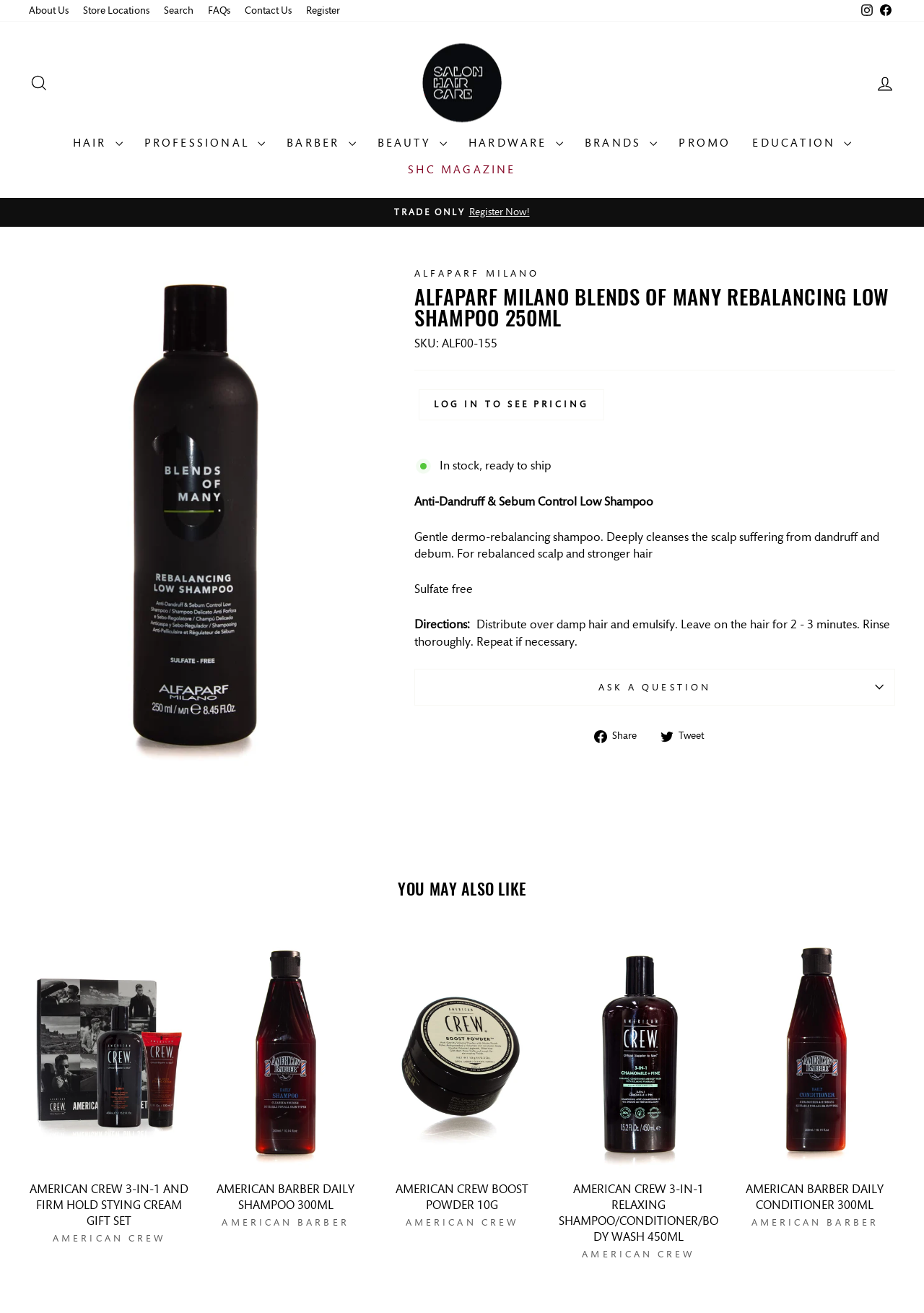Find the bounding box coordinates for the area you need to click to carry out the instruction: "Follow the Brandeis Hoot on Facebook". The coordinates should be four float numbers between 0 and 1, indicated as [left, top, right, bottom].

None